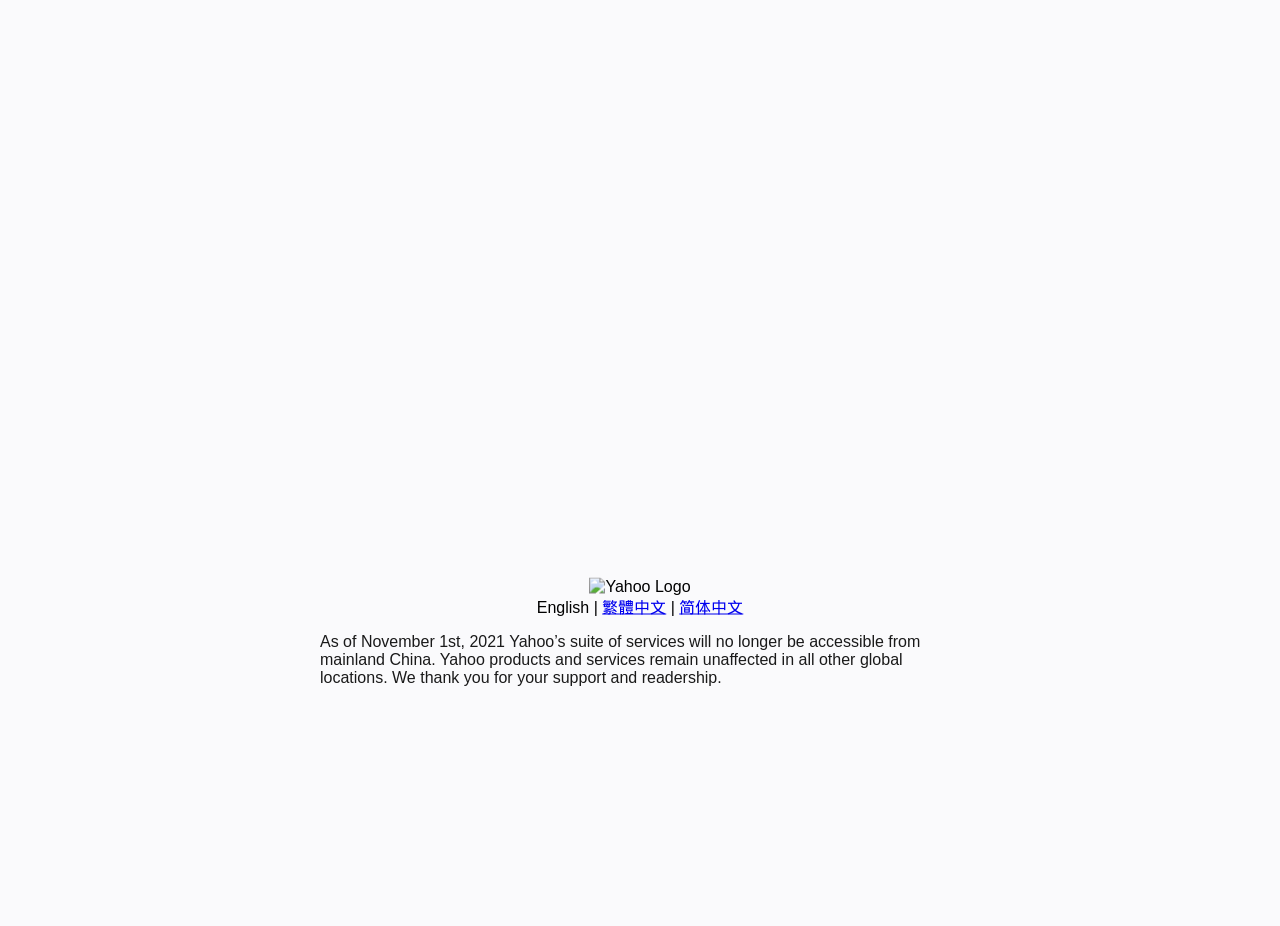Given the element description, predict the bounding box coordinates in the format (top-left x, top-left y, bottom-right x, bottom-right y), using floating point numbers between 0 and 1: English

[0.419, 0.646, 0.46, 0.665]